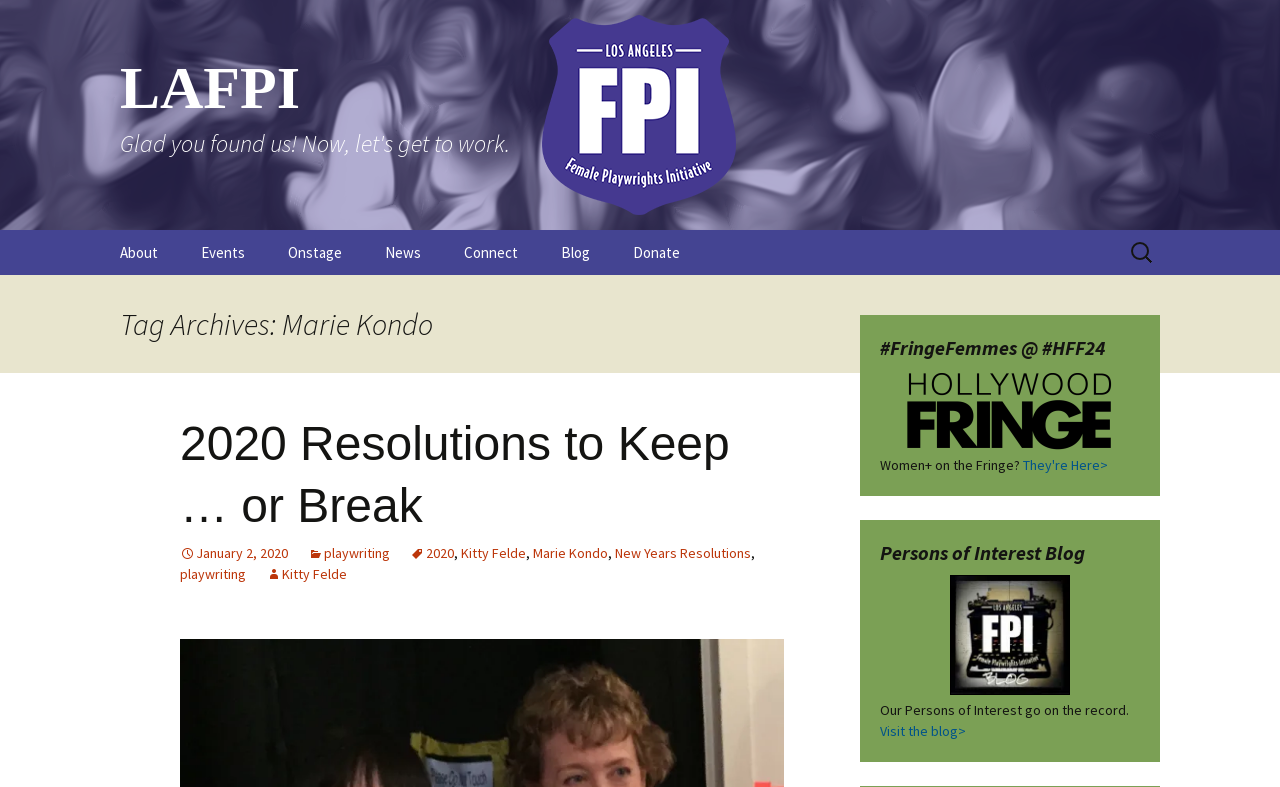What is the purpose of the 'Visit the blog>' link?
Use the information from the screenshot to give a comprehensive response to the question.

The 'Visit the blog>' link is located at the bottom of the main content area of the webpage, with a bounding box coordinate of [0.688, 0.917, 0.755, 0.94]. The static text above this link is 'Our Persons of Interest go on the record.', indicating that the purpose of the link is to visit the Persons of Interest blog.